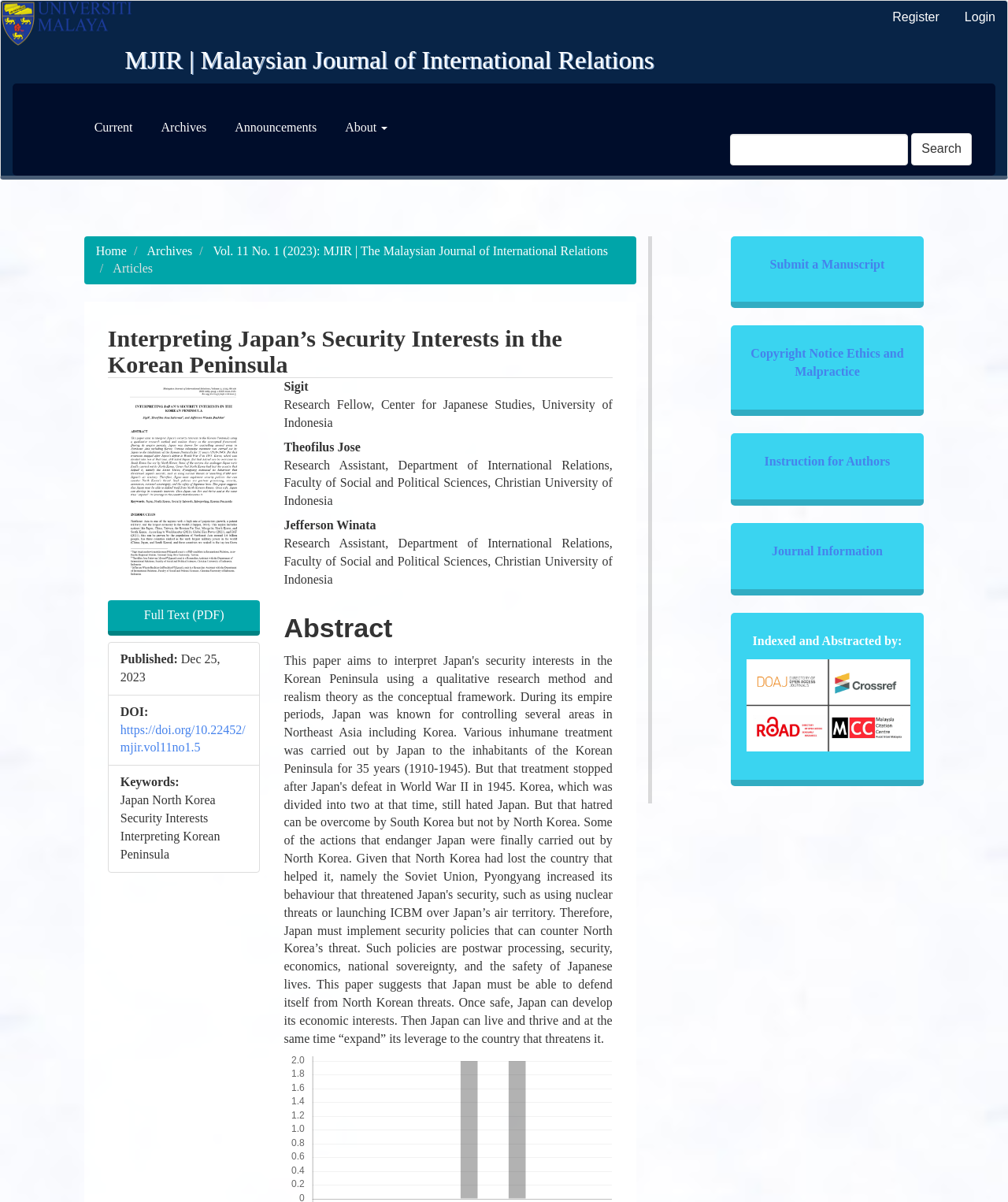Find the bounding box coordinates of the clickable area required to complete the following action: "Search for something".

None